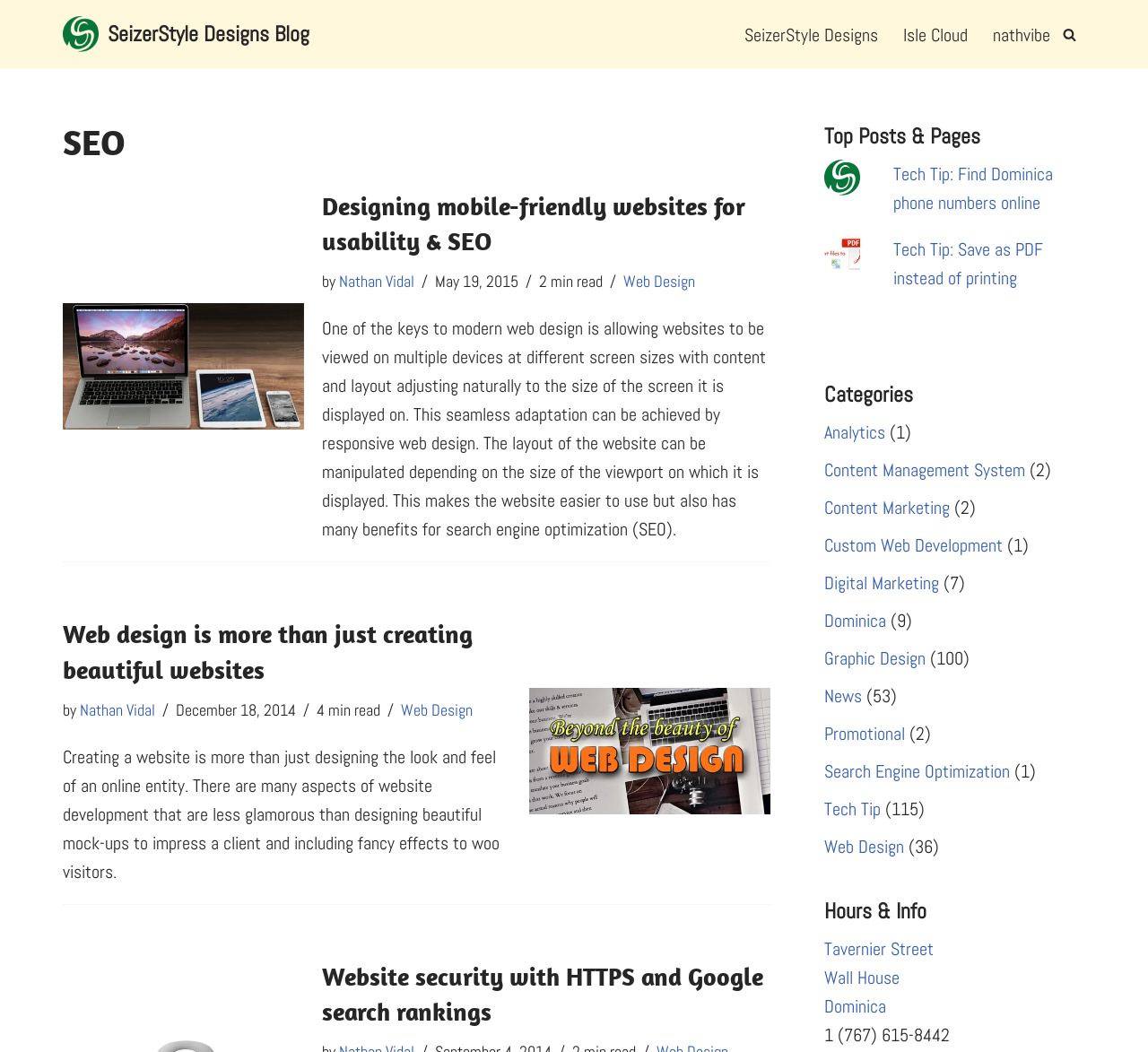Predict the bounding box of the UI element based on this description: "name="author" placeholder="Name"".

None